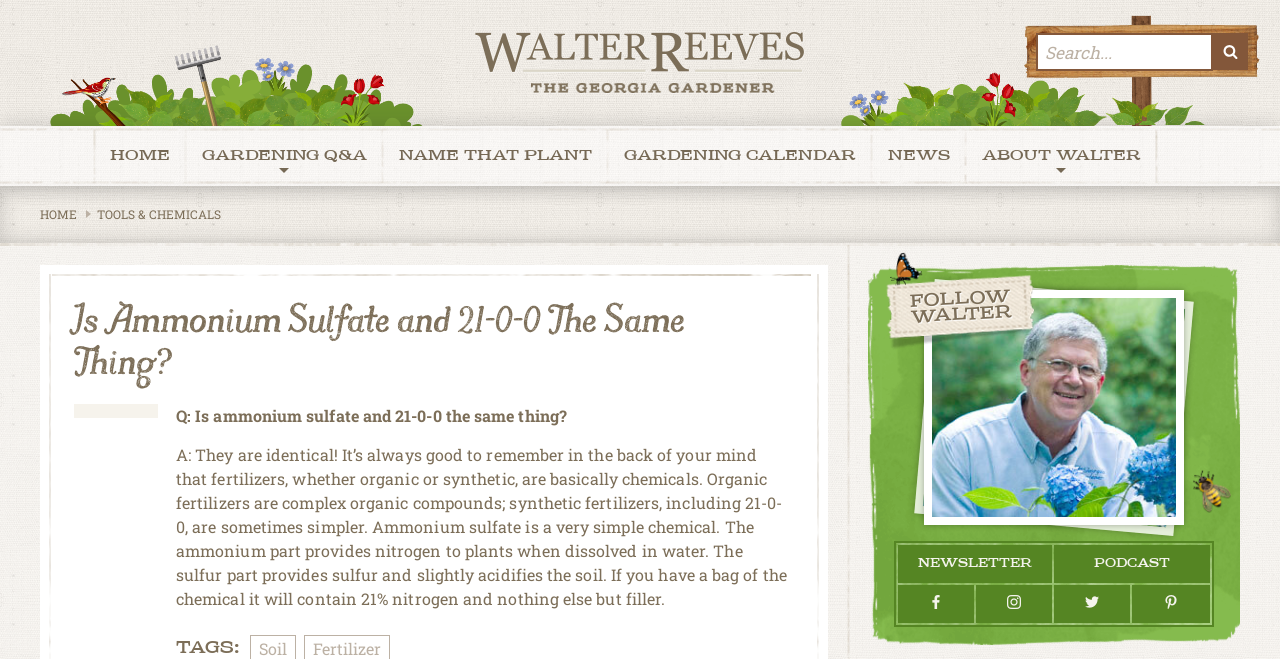What is the topic of the main article?
Carefully analyze the image and provide a thorough answer to the question.

The main article's heading is 'Is Ammonium Sulfate and 21-0-0 The Same Thing?' and the content discusses the similarity between ammonium sulfate and 21-0-0, which suggests that the topic of the main article is about these two substances.